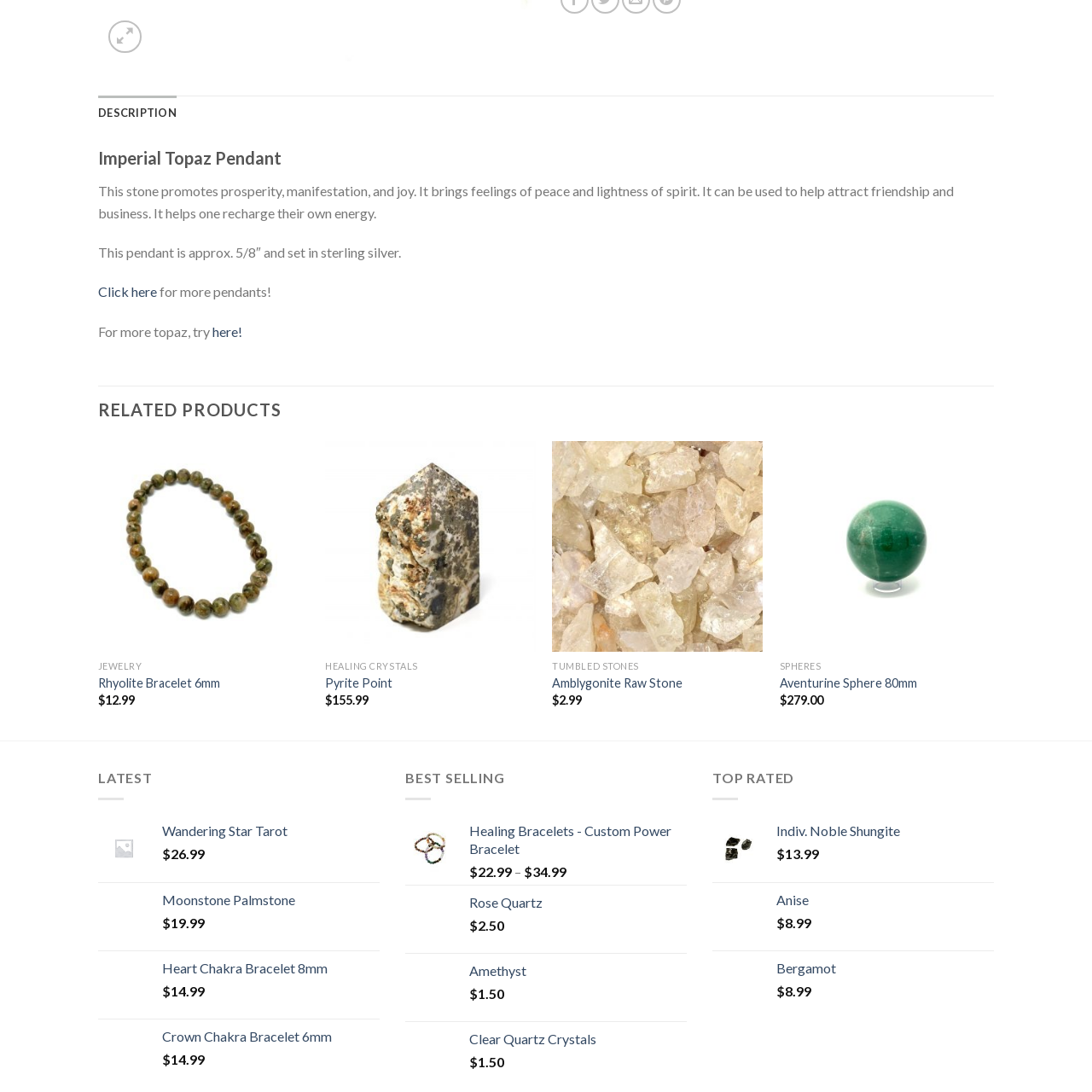Articulate a detailed description of the image enclosed by the red outline.

This image showcases a stunning Rhyolite Bracelet, crafted with 6mm beads. Rhyolite is known for its vibrant colors and patterns, making each piece unique. The bracelet symbolizes inner strength and a connection to the earth, reflecting its natural hues. Accompanying the bracelet is the option to add it to your cart for easy purchase. Visible pricing indicates the bracelet is available for $12.99, providing an affordable way to incorporate this beautiful and meaningful accessory into your collection.